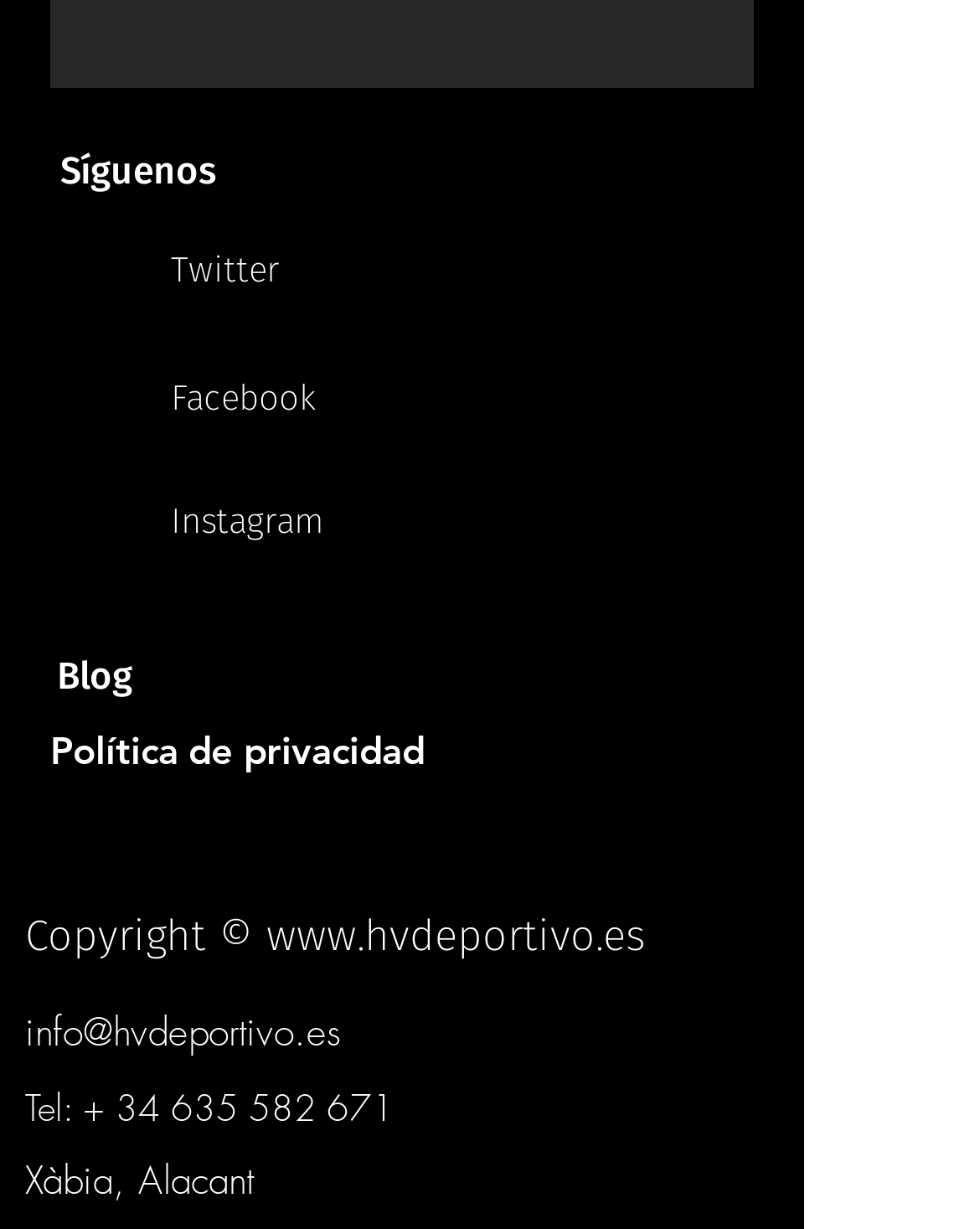Find the bounding box coordinates of the area that needs to be clicked in order to achieve the following instruction: "Visit our Facebook page". The coordinates should be specified as four float numbers between 0 and 1, i.e., [left, top, right, bottom].

[0.056, 0.288, 0.146, 0.359]